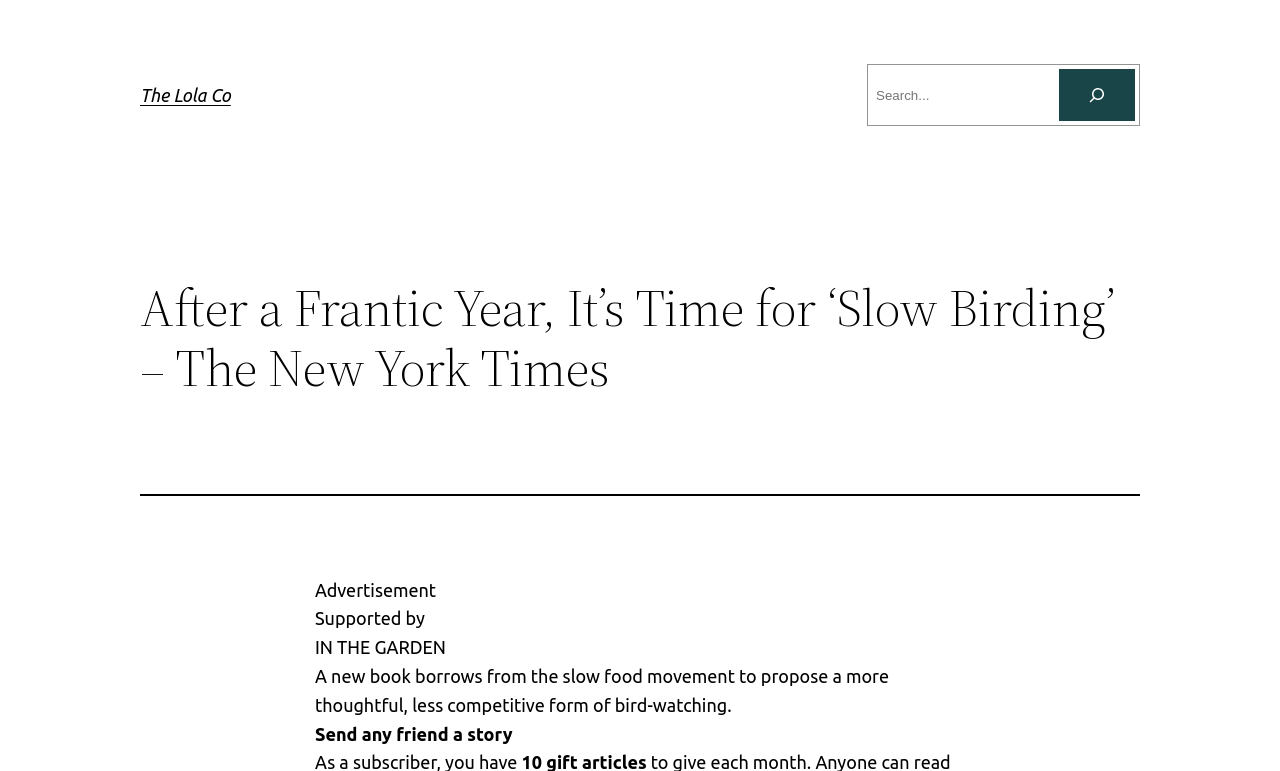Please find the main title text of this webpage.

The Lola Co